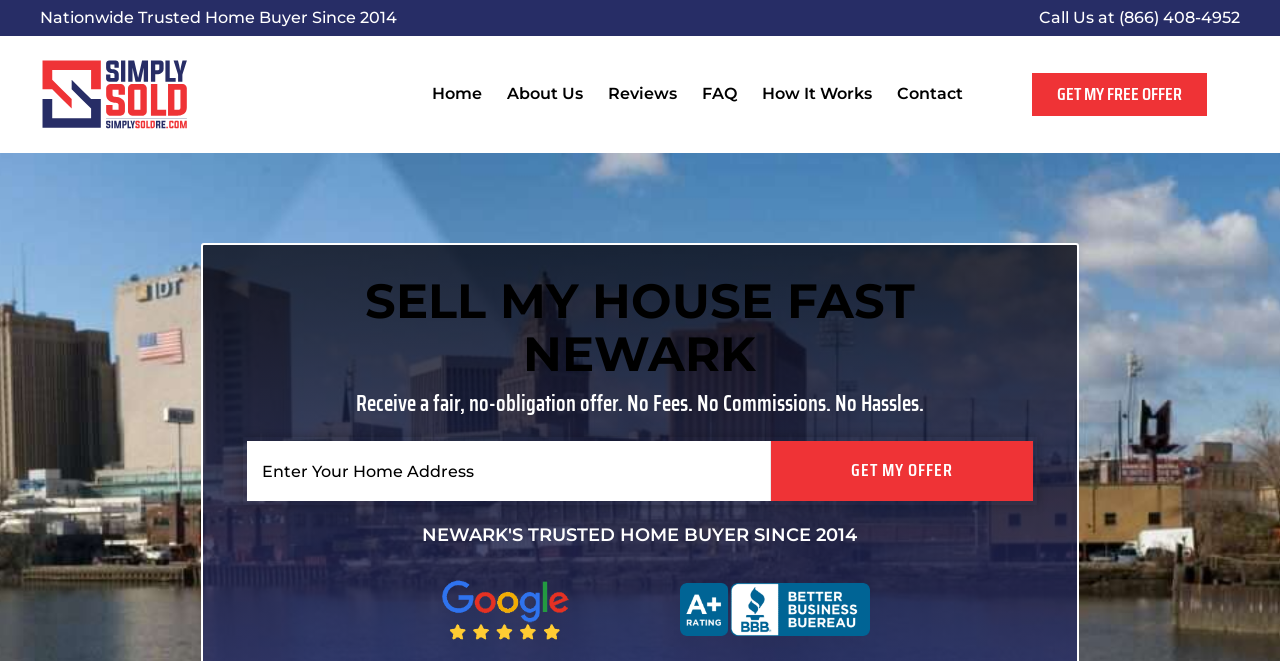Kindly determine the bounding box coordinates for the clickable area to achieve the given instruction: "Visit the 'About Us' page".

[0.396, 0.105, 0.455, 0.181]